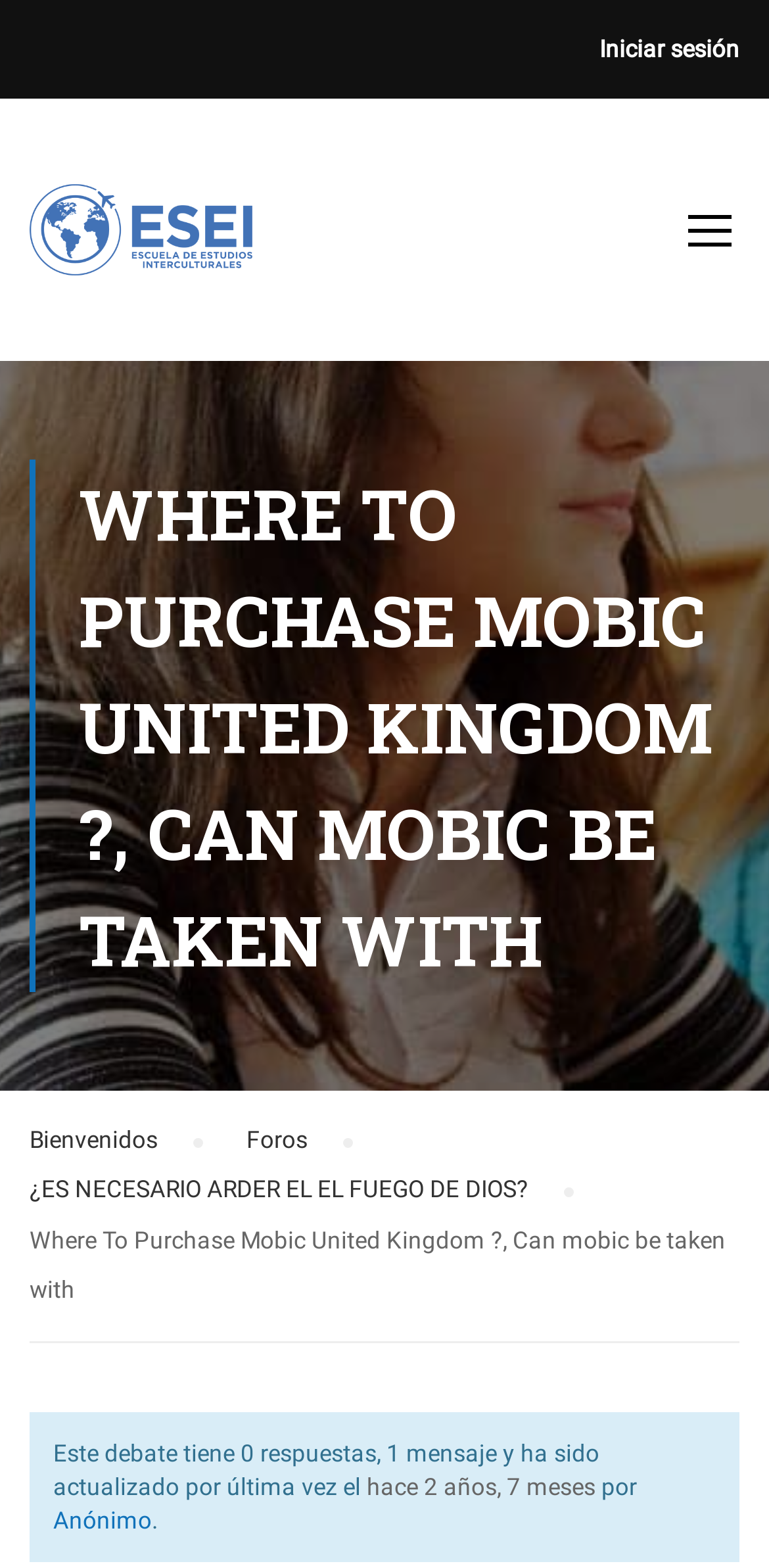Look at the image and write a detailed answer to the question: 
What is the name of the website?

The name of the website can be determined by looking at the image and link with the text 'ESEI' at the top left corner of the webpage, which is likely to be the logo of the website.